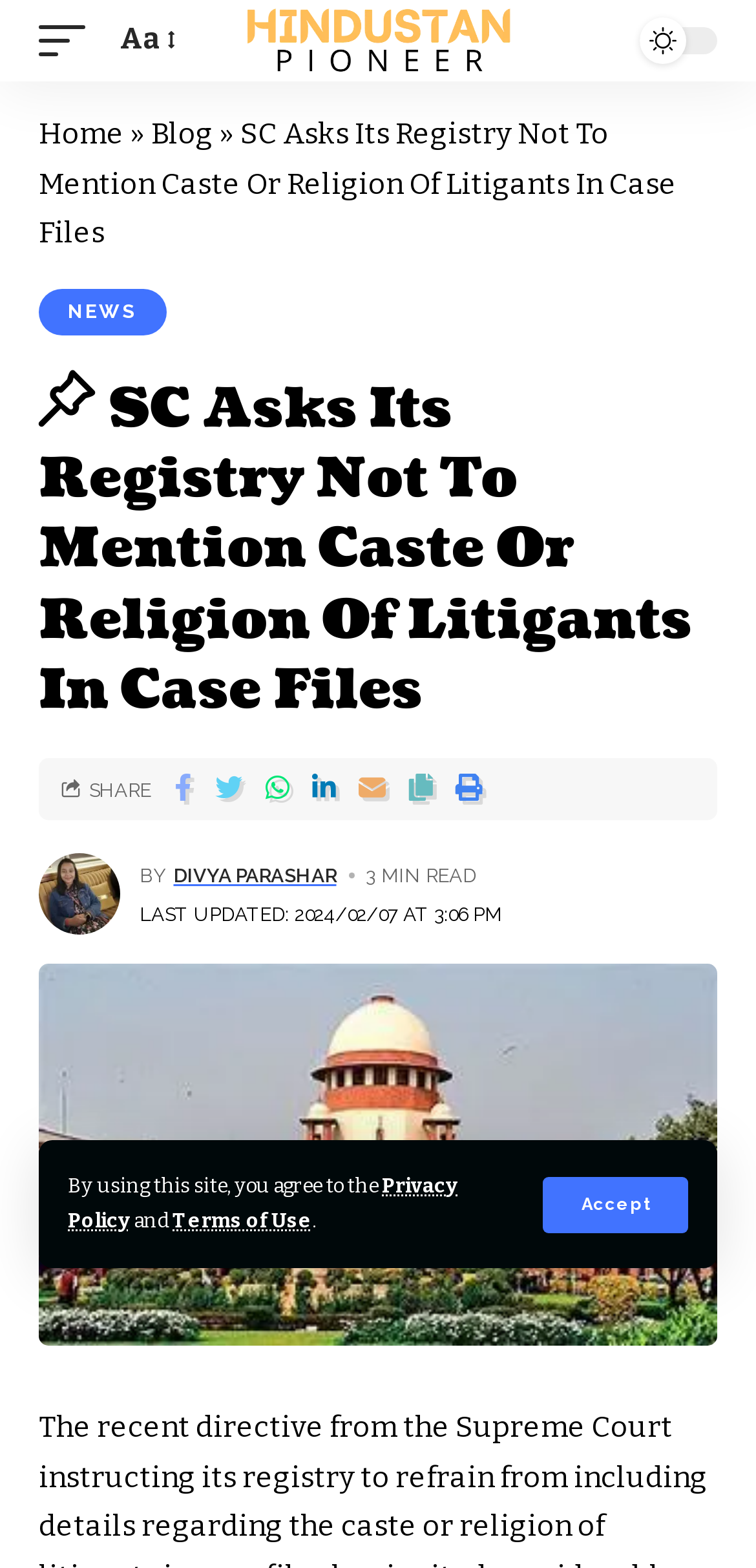Answer in one word or a short phrase: 
What is the reading time of the article?

3 MIN READ